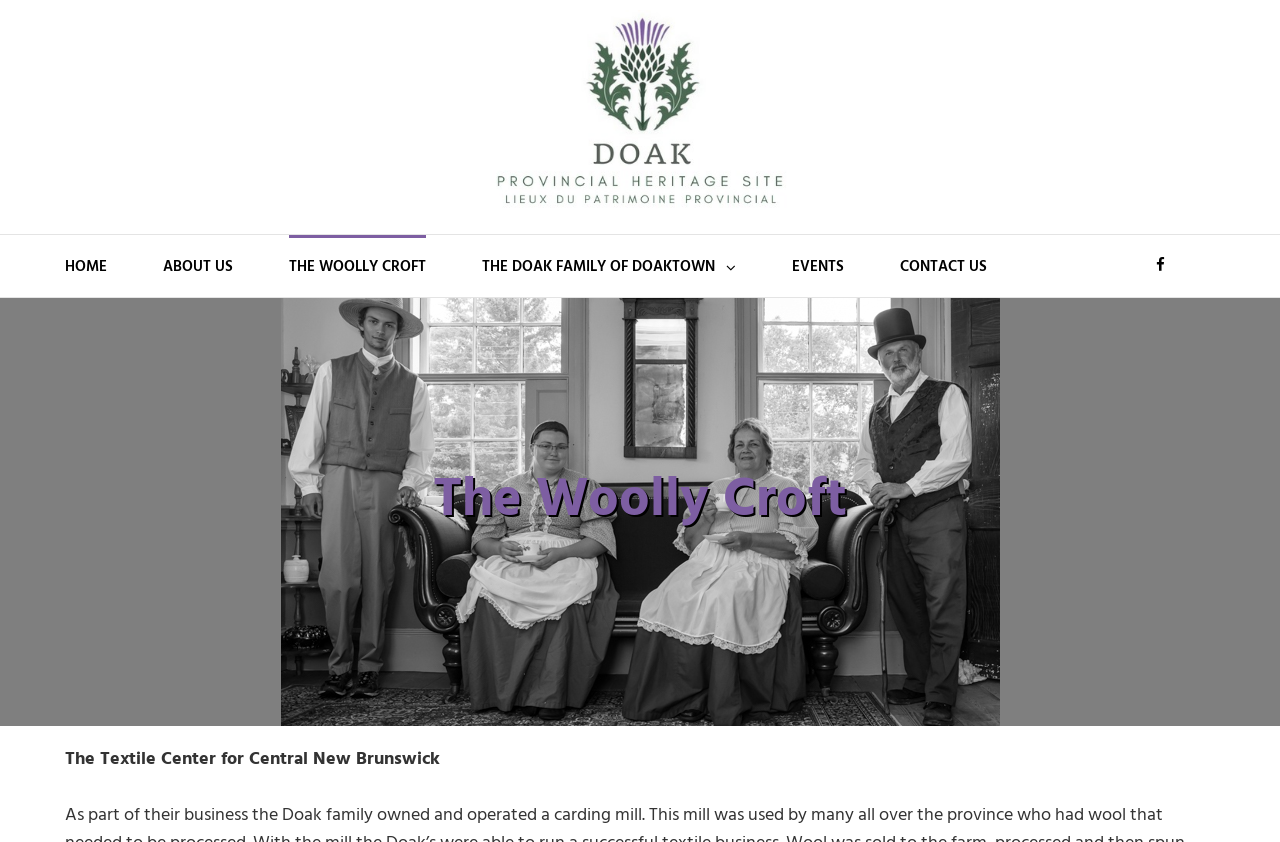Locate the bounding box coordinates of the element to click to perform the following action: 'open Facebook page'. The coordinates should be given as four float values between 0 and 1, in the form of [left, top, right, bottom].

[0.894, 0.279, 0.92, 0.352]